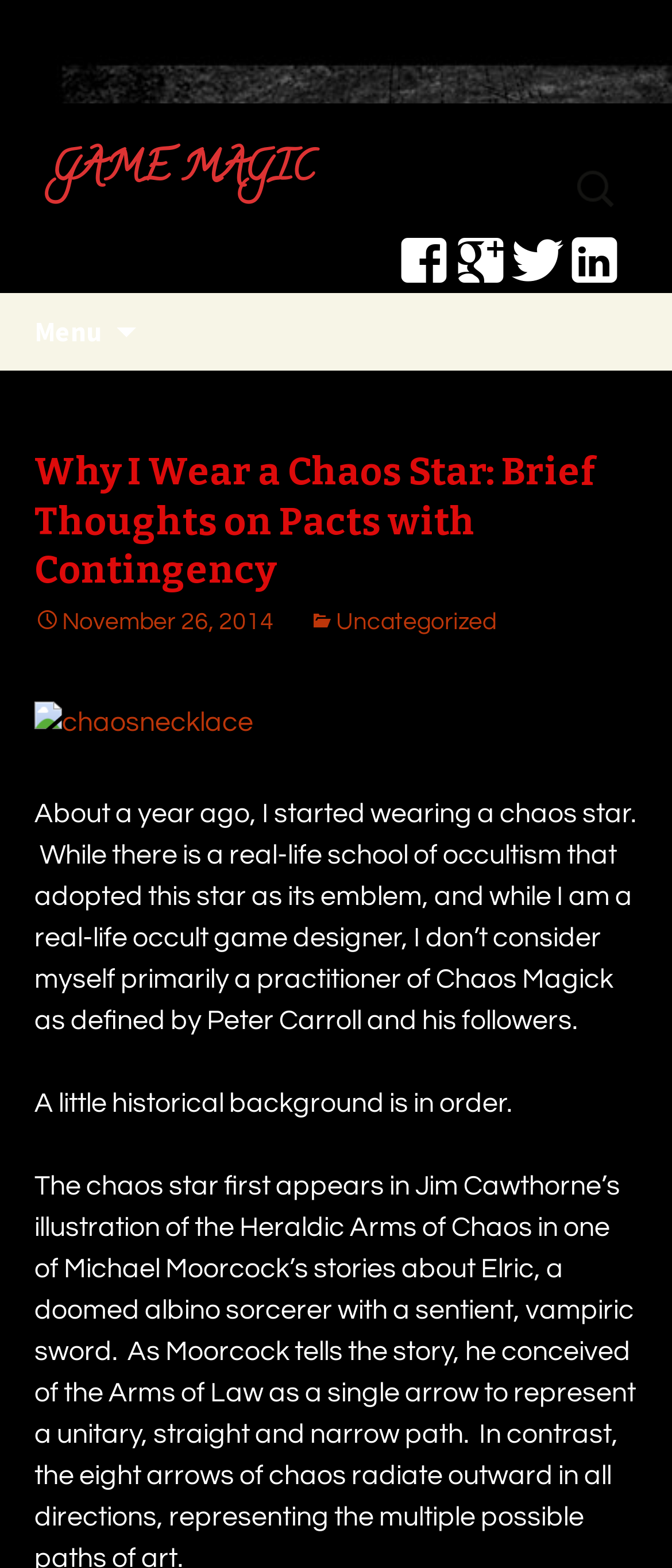Identify the bounding box for the UI element that is described as follows: "November 26, 2014".

[0.051, 0.389, 0.408, 0.404]